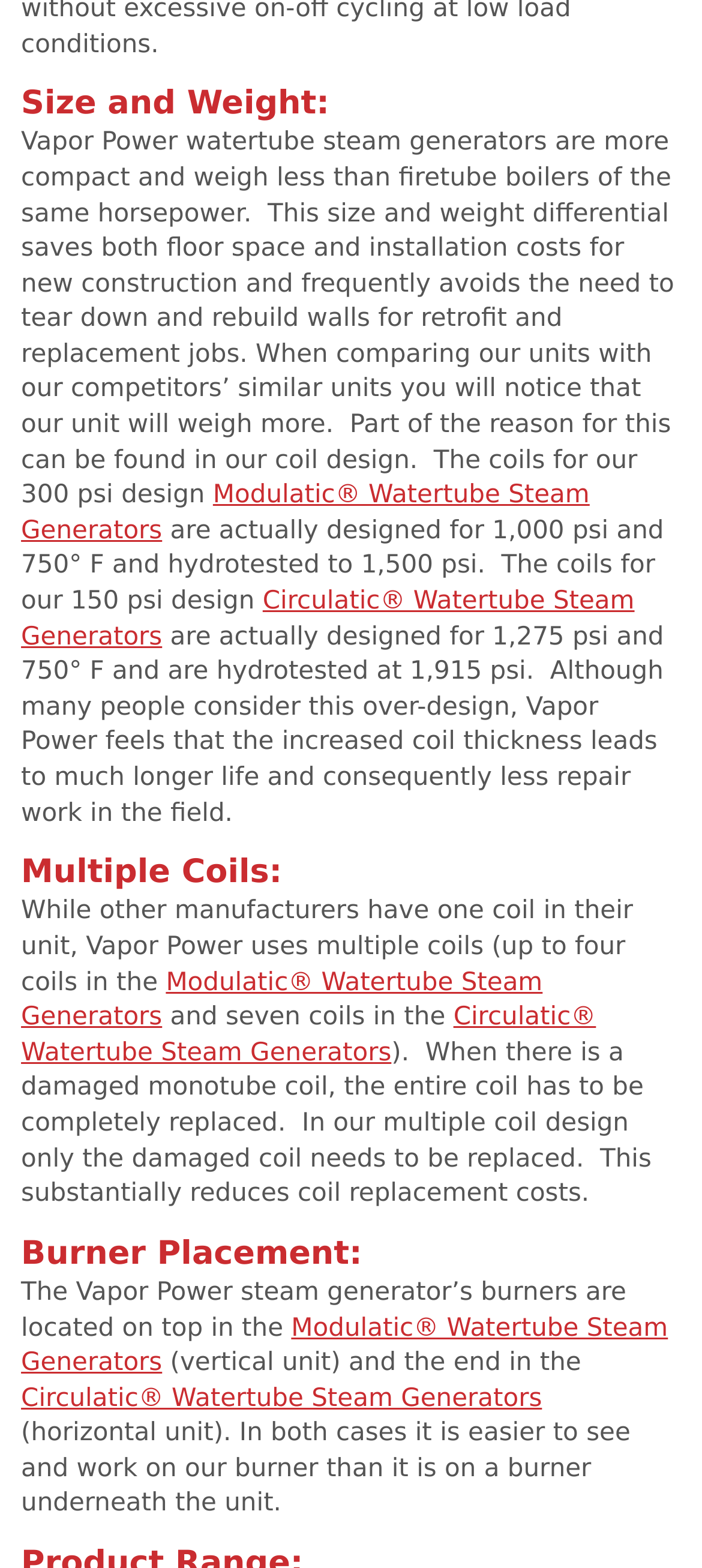Respond concisely with one word or phrase to the following query:
What happens when a monotube coil is damaged?

Entire coil needs to be replaced